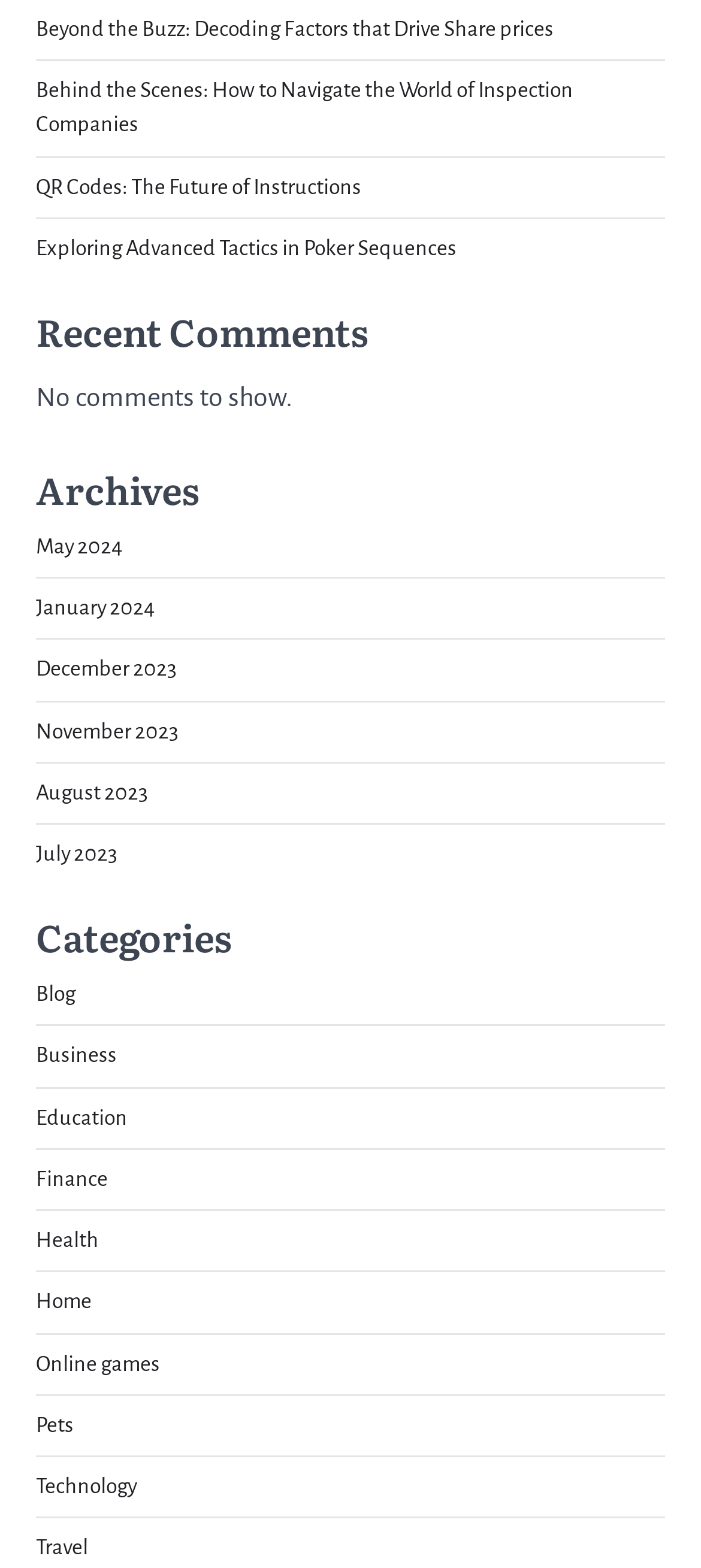How many links are under the 'Archives' section?
Refer to the screenshot and deliver a thorough answer to the question presented.

I counted the number of links under the 'Archives' section, which are 'May 2024', 'January 2024', 'December 2023', 'November 2023', and 'August 2023', totaling 5 links.